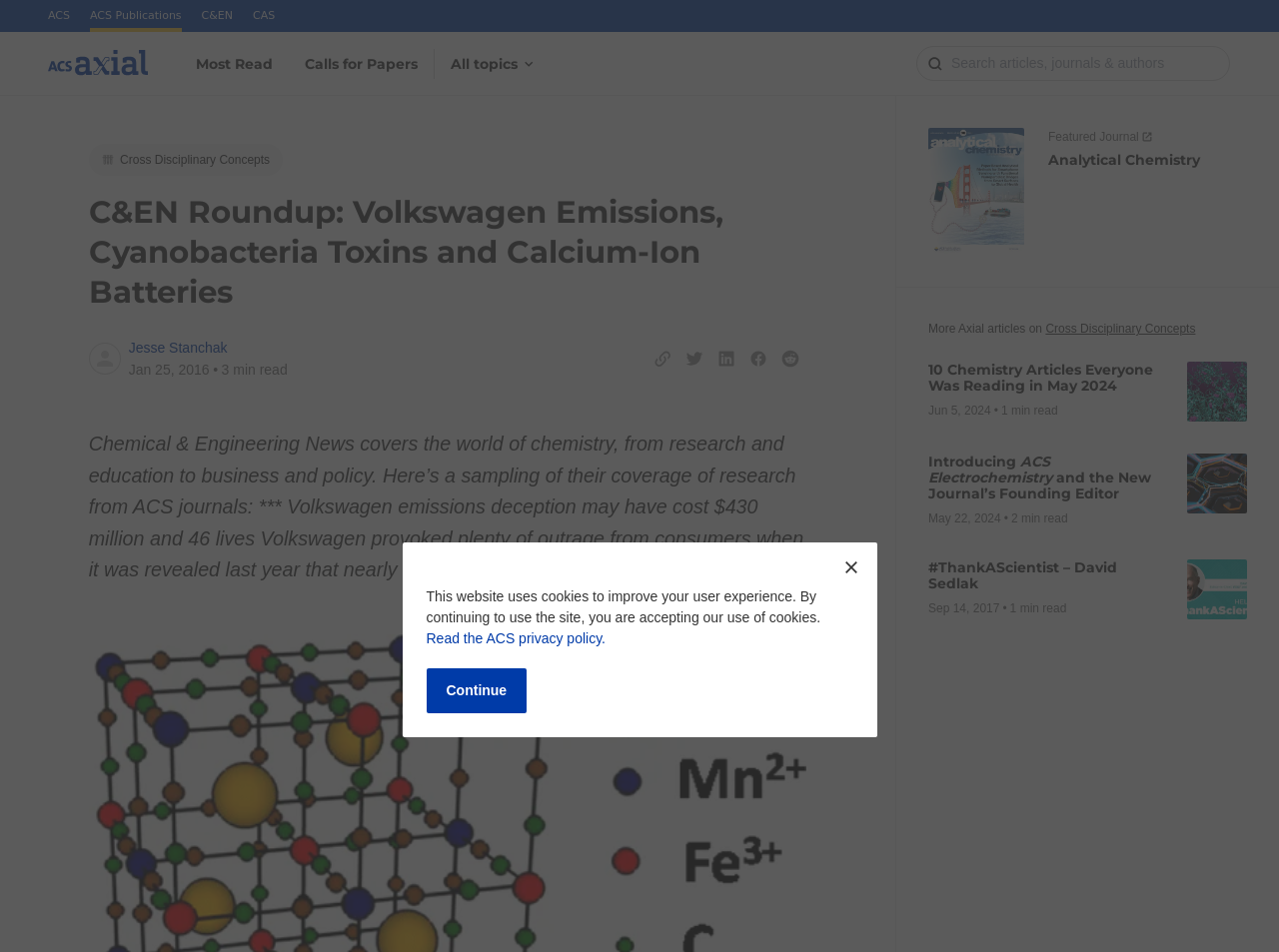Please specify the coordinates of the bounding box for the element that should be clicked to carry out this instruction: "View the 'CreateStudio Crack + Keygen Download Latest' article". The coordinates must be four float numbers between 0 and 1, formatted as [left, top, right, bottom].

None